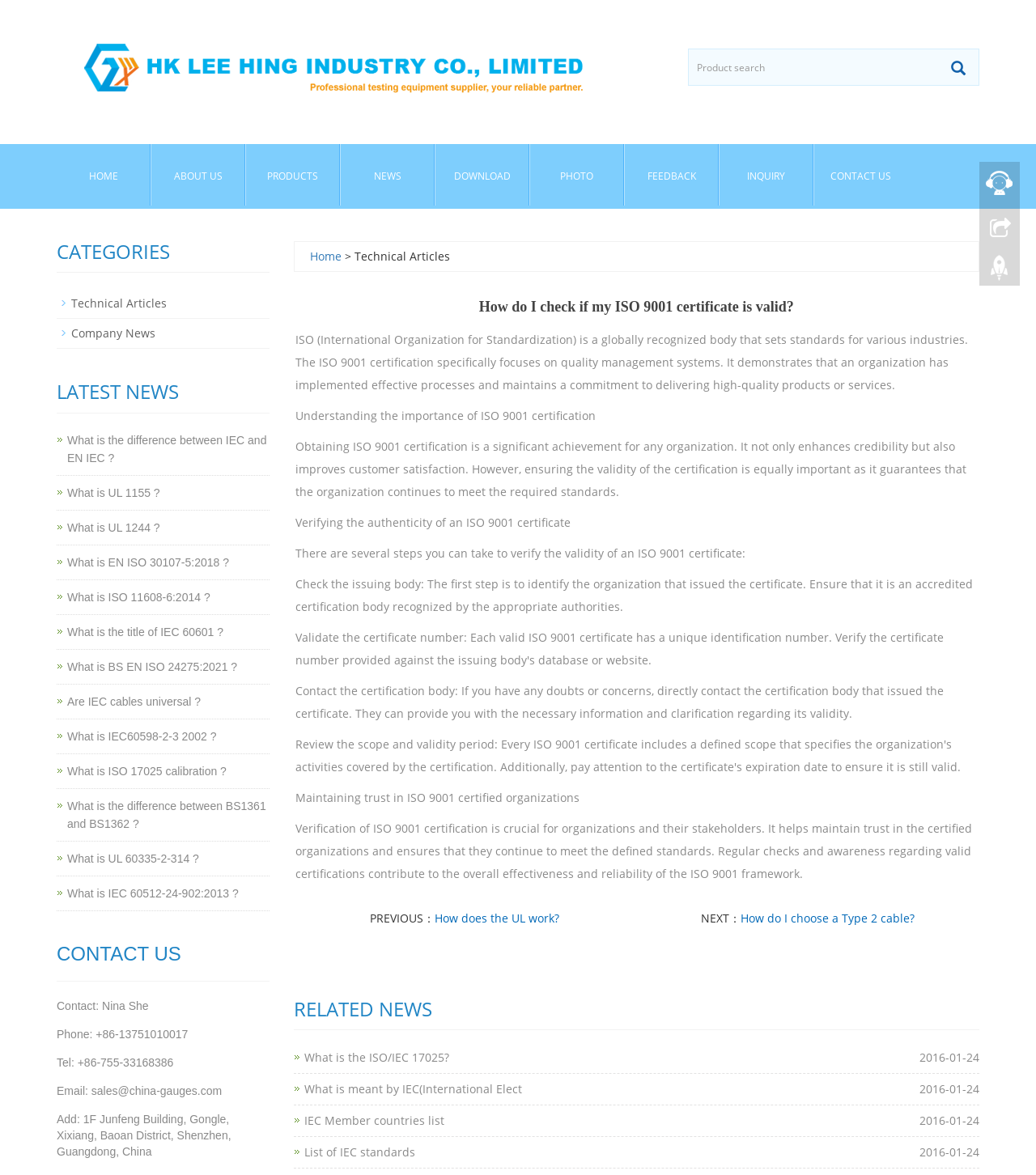Respond to the following question with a brief word or phrase:
What is the name of the company?

HK LEE HING INDUSTRY CO., LIMITED